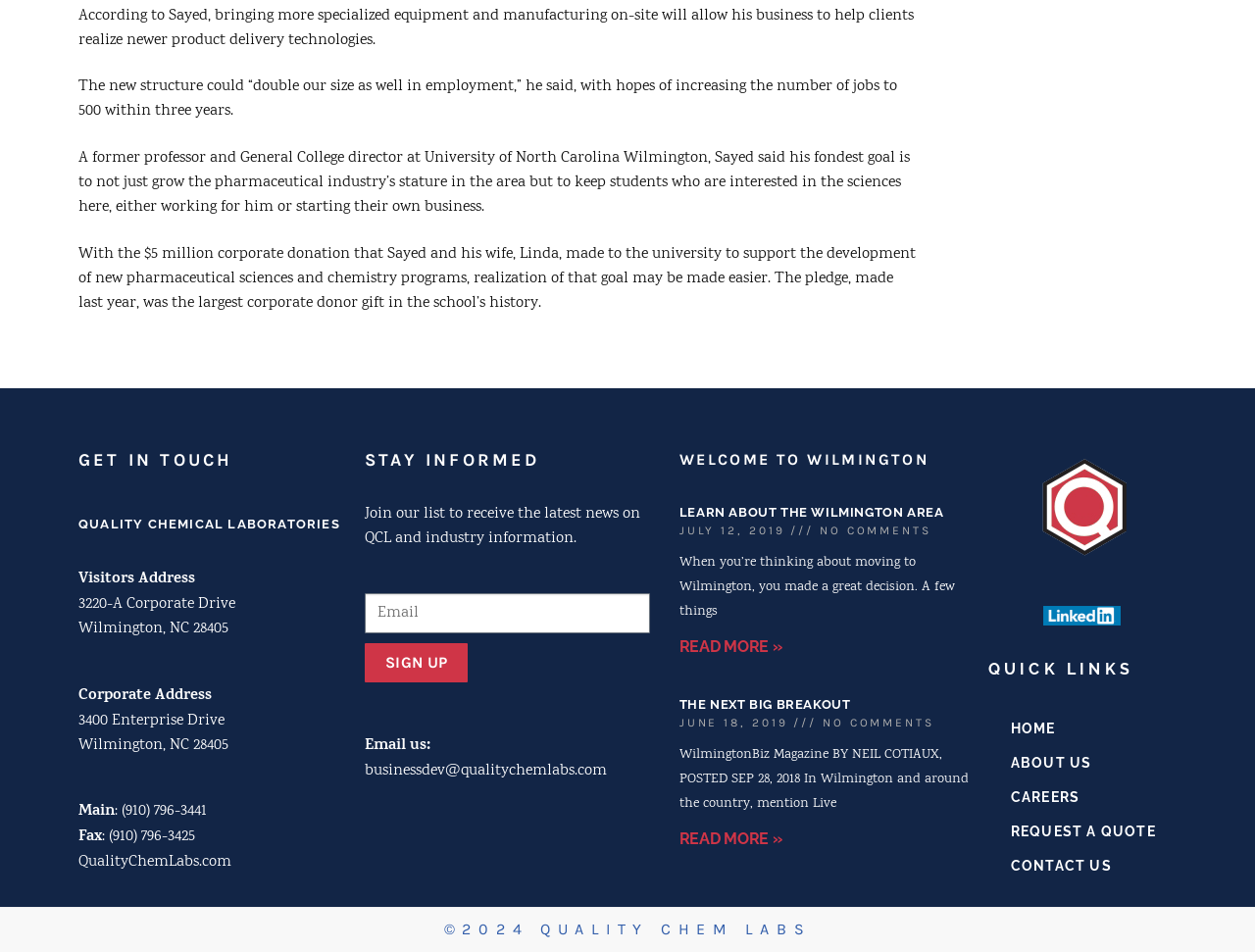Identify the bounding box for the UI element specified in this description: "Careers". The coordinates must be four float numbers between 0 and 1, formatted as [left, top, right, bottom].

[0.787, 0.82, 0.878, 0.856]